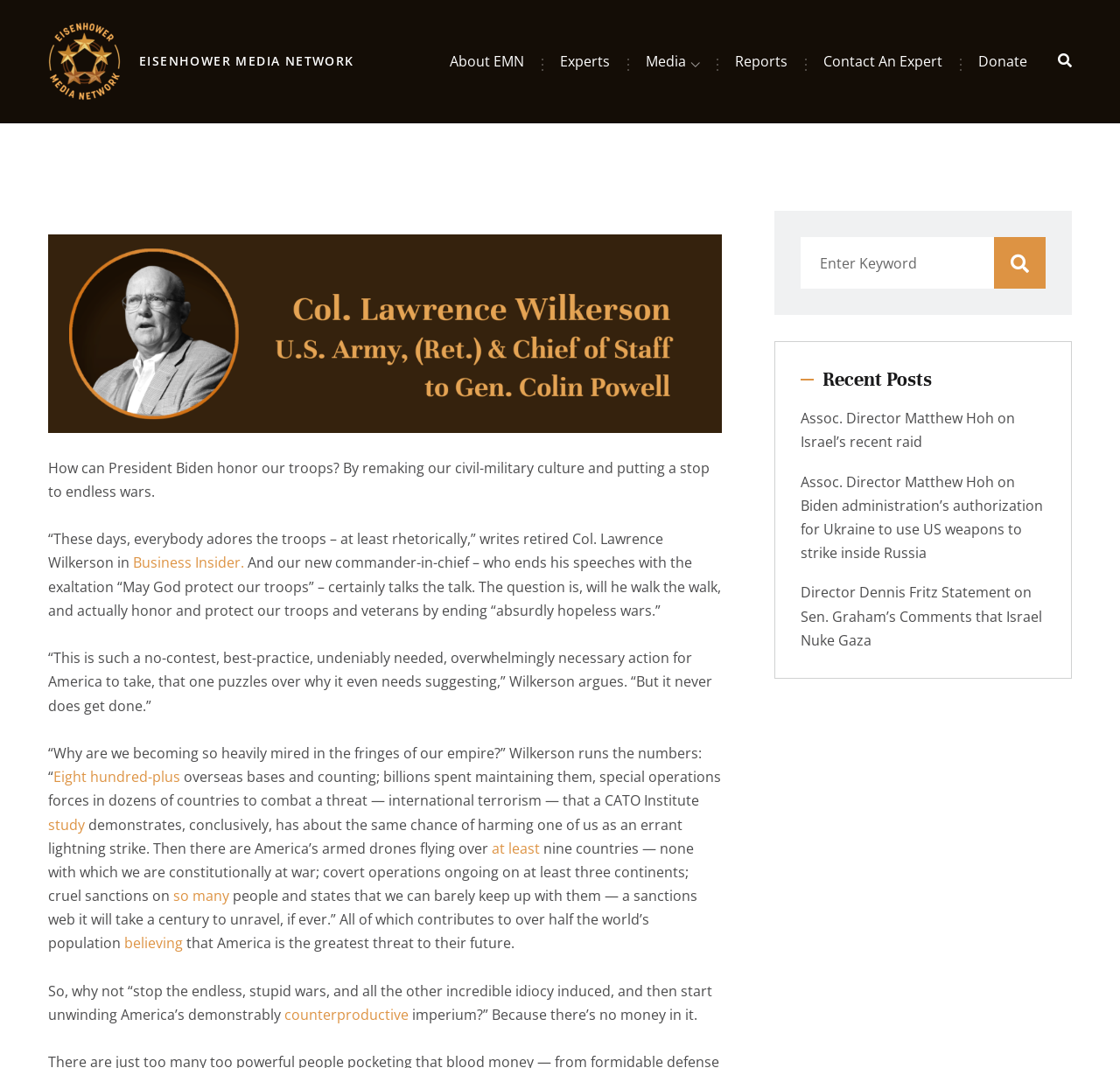Find the bounding box coordinates of the clickable area required to complete the following action: "Search for a keyword".

[0.403, 0.512, 0.597, 0.537]